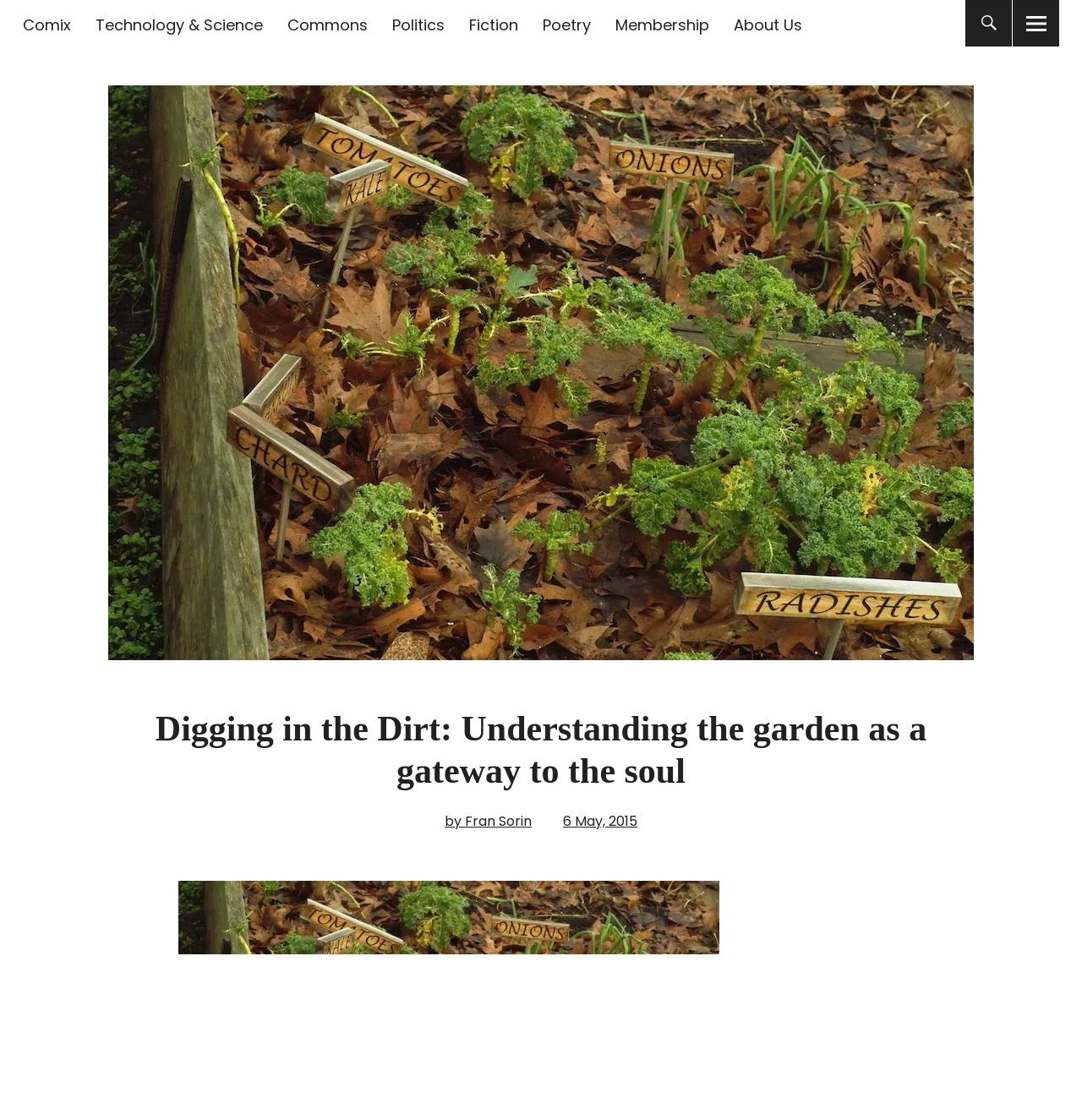Determine the bounding box for the described HTML element: "Fiction". Ensure the coordinates are four float numbers between 0 and 1 in the format [left, top, right, bottom].

[0.433, 0.013, 0.479, 0.032]